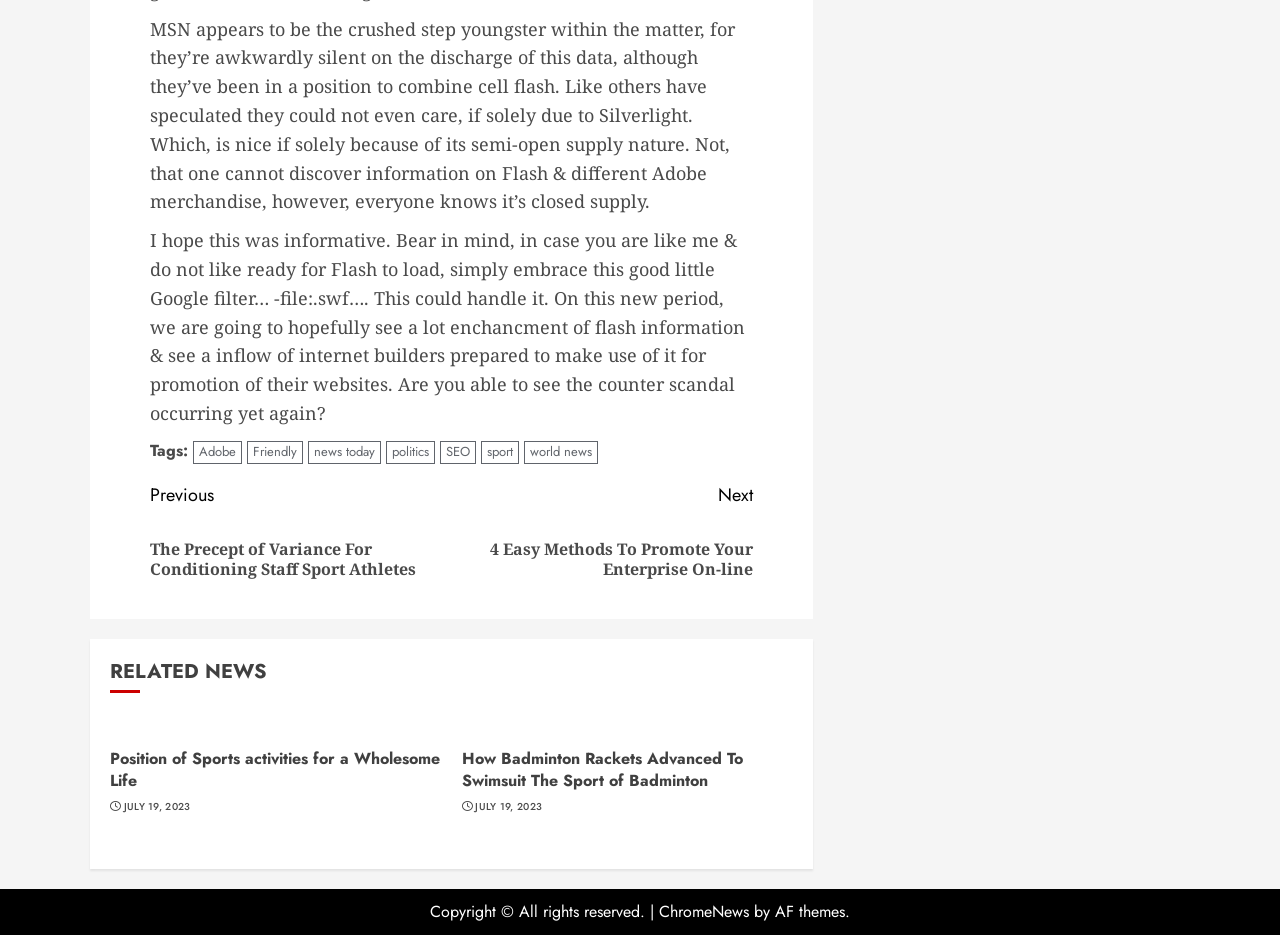Using the given element description, provide the bounding box coordinates (top-left x, top-left y, bottom-right x, bottom-right y) for the corresponding UI element in the screenshot: world news

[0.409, 0.471, 0.467, 0.496]